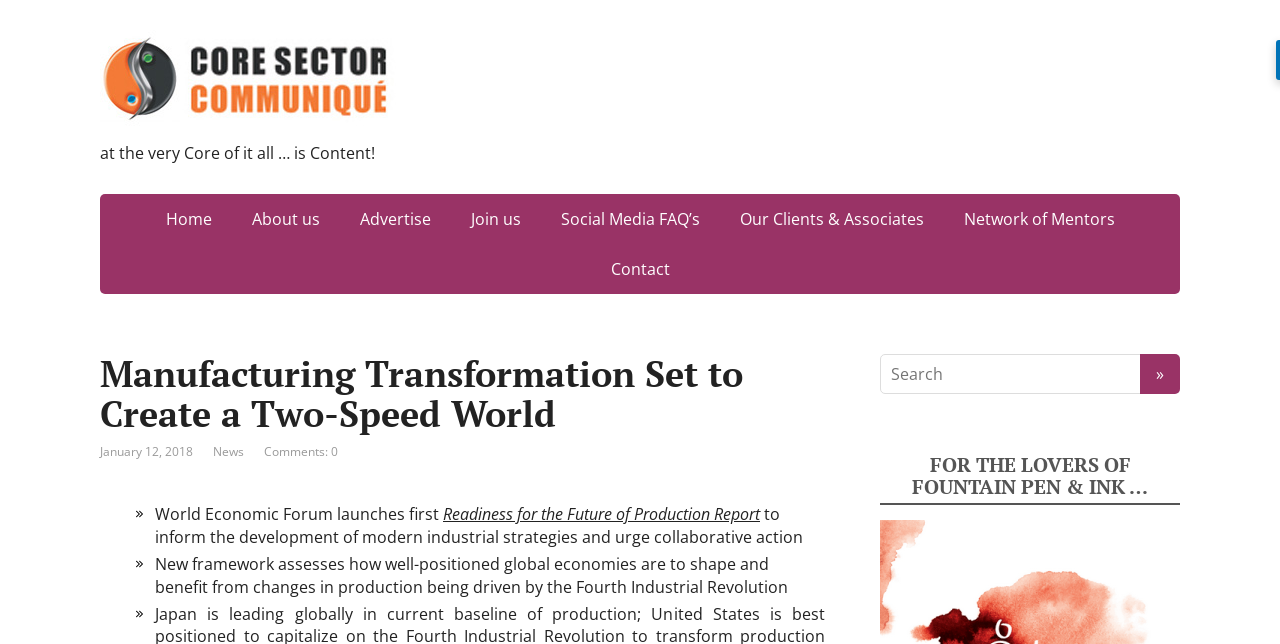Can you extract the headline from the webpage for me?

Manufacturing Transformation Set to Create a Two-Speed World